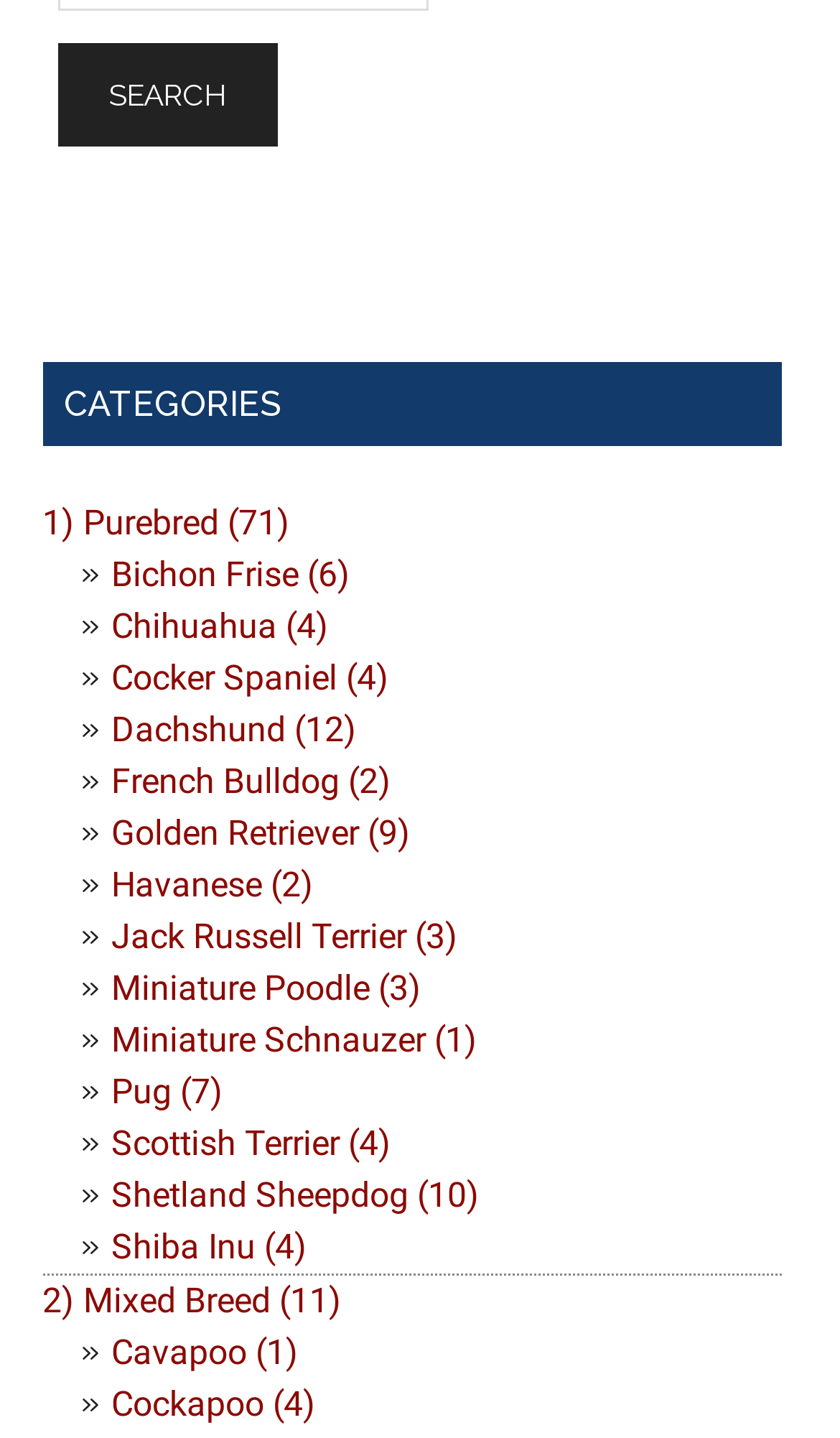Identify the bounding box coordinates of the section that should be clicked to achieve the task described: "View Shetland Sheepdog".

[0.132, 0.814, 0.571, 0.85]